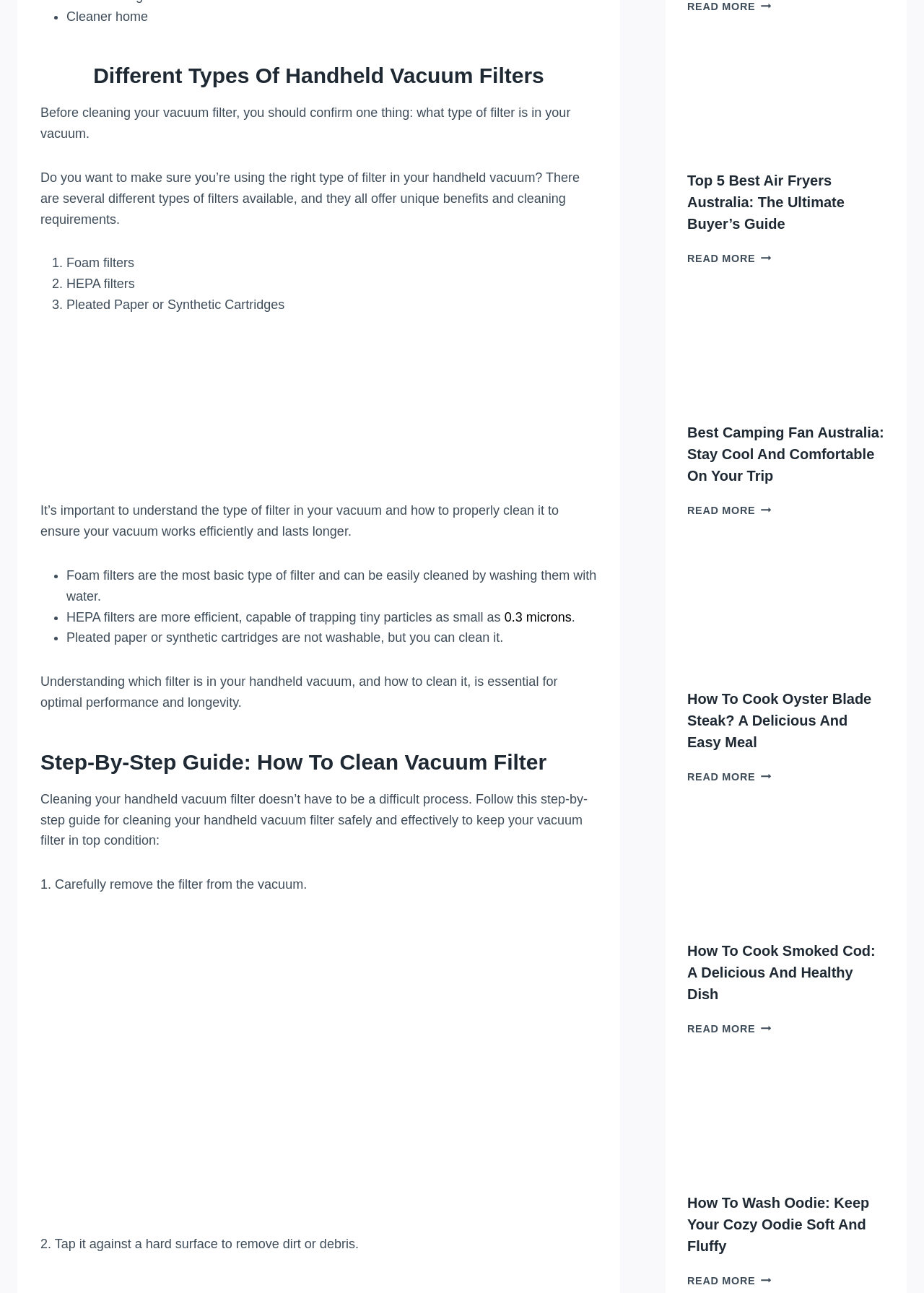Please find the bounding box coordinates of the clickable region needed to complete the following instruction: "Read more about different types of handheld vacuum filters". The bounding box coordinates must consist of four float numbers between 0 and 1, i.e., [left, top, right, bottom].

[0.044, 0.046, 0.646, 0.071]